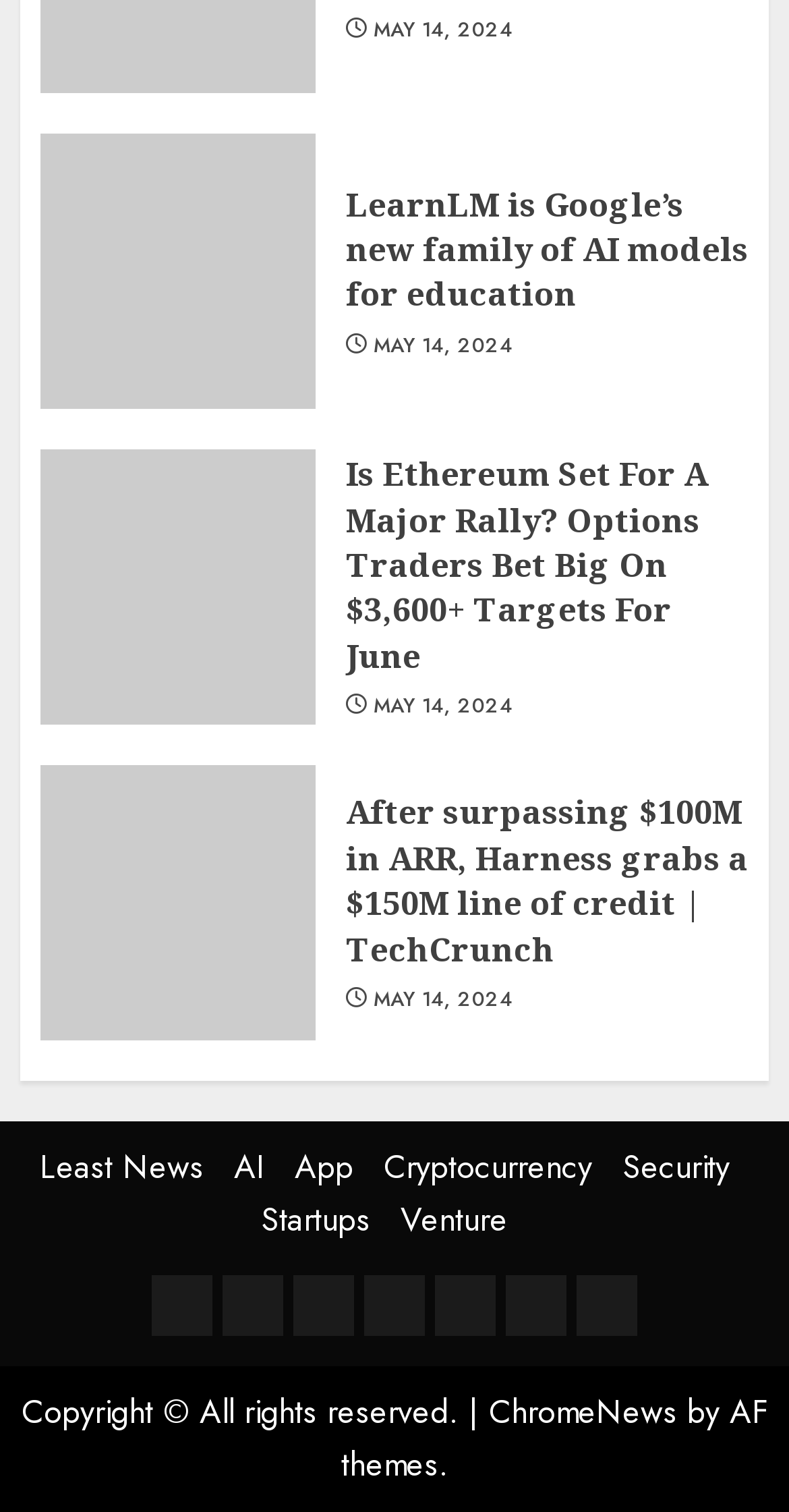Locate the bounding box coordinates of the area to click to fulfill this instruction: "Click on the 'LearnLM is Google’s new family of AI models for education' link". The bounding box should be presented as four float numbers between 0 and 1, in the order [left, top, right, bottom].

[0.438, 0.12, 0.949, 0.21]